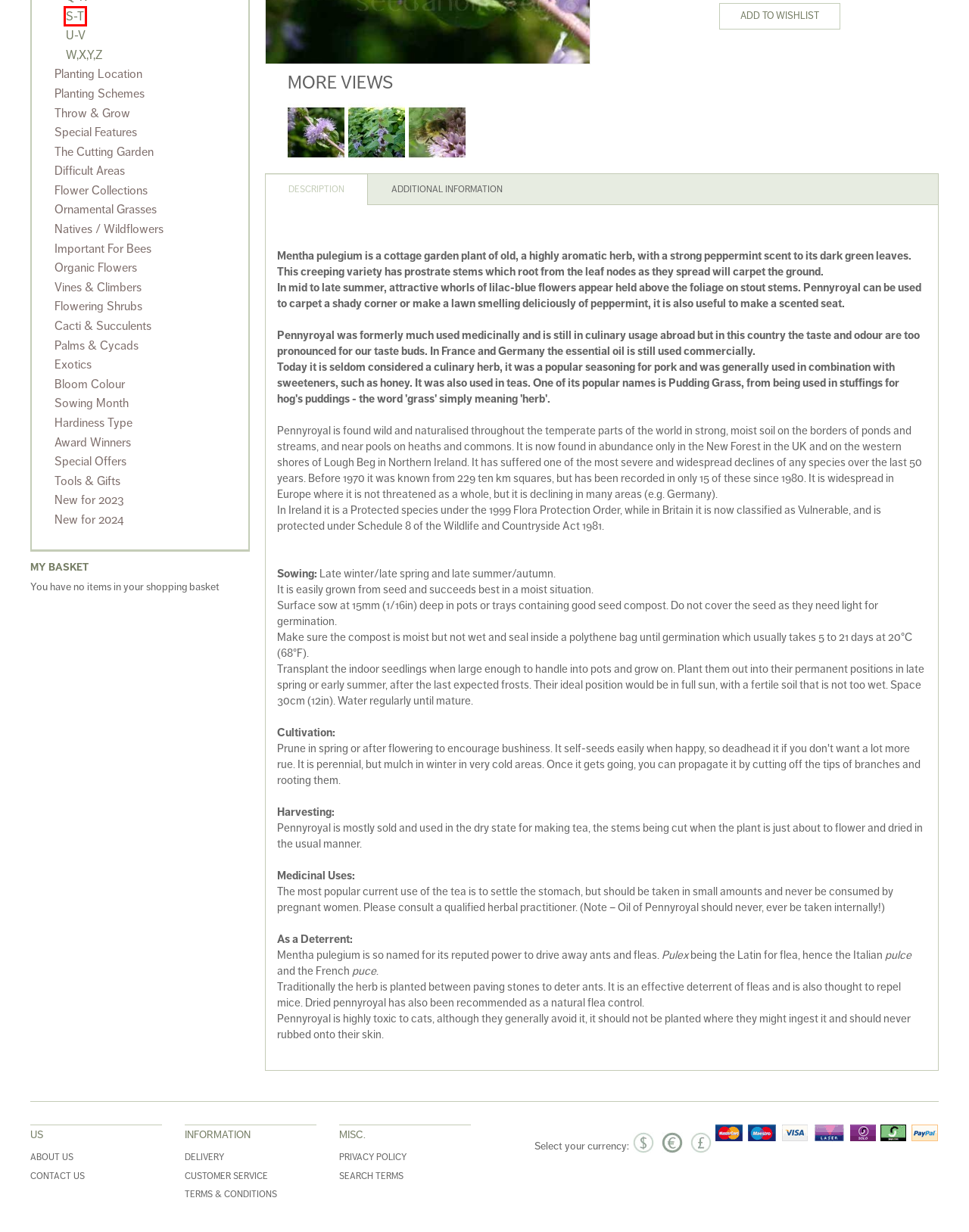You are given a screenshot of a webpage with a red rectangle bounding box. Choose the best webpage description that matches the new webpage after clicking the element in the bounding box. Here are the candidates:
A. Mixed Species - Throw & Grow - Flowers Seeds
B. Terms & Conditions Seeds
C. New for 2024 - Flowers Seeds
D. Palms & Cycads - Flowers Seeds
E. S-T - A-Z Botanical Name - Flowers Seeds
F. Organic Flowers - Flowers Seeds
G. Hardy Annuals - Hardiness Type - Flowers Seeds
H. About  Us Seeds

E